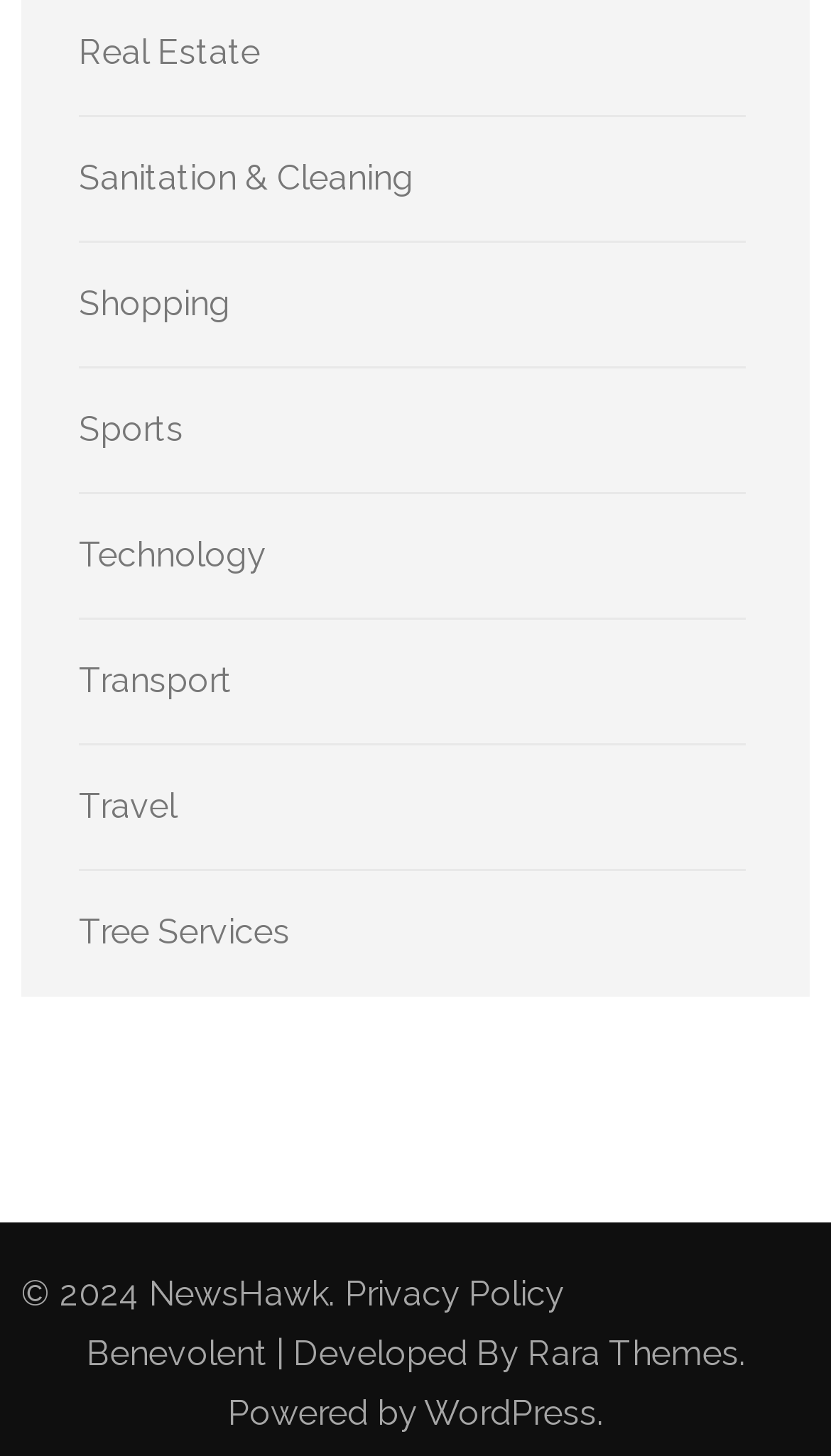What is the platform powering the website?
Provide a one-word or short-phrase answer based on the image.

WordPress